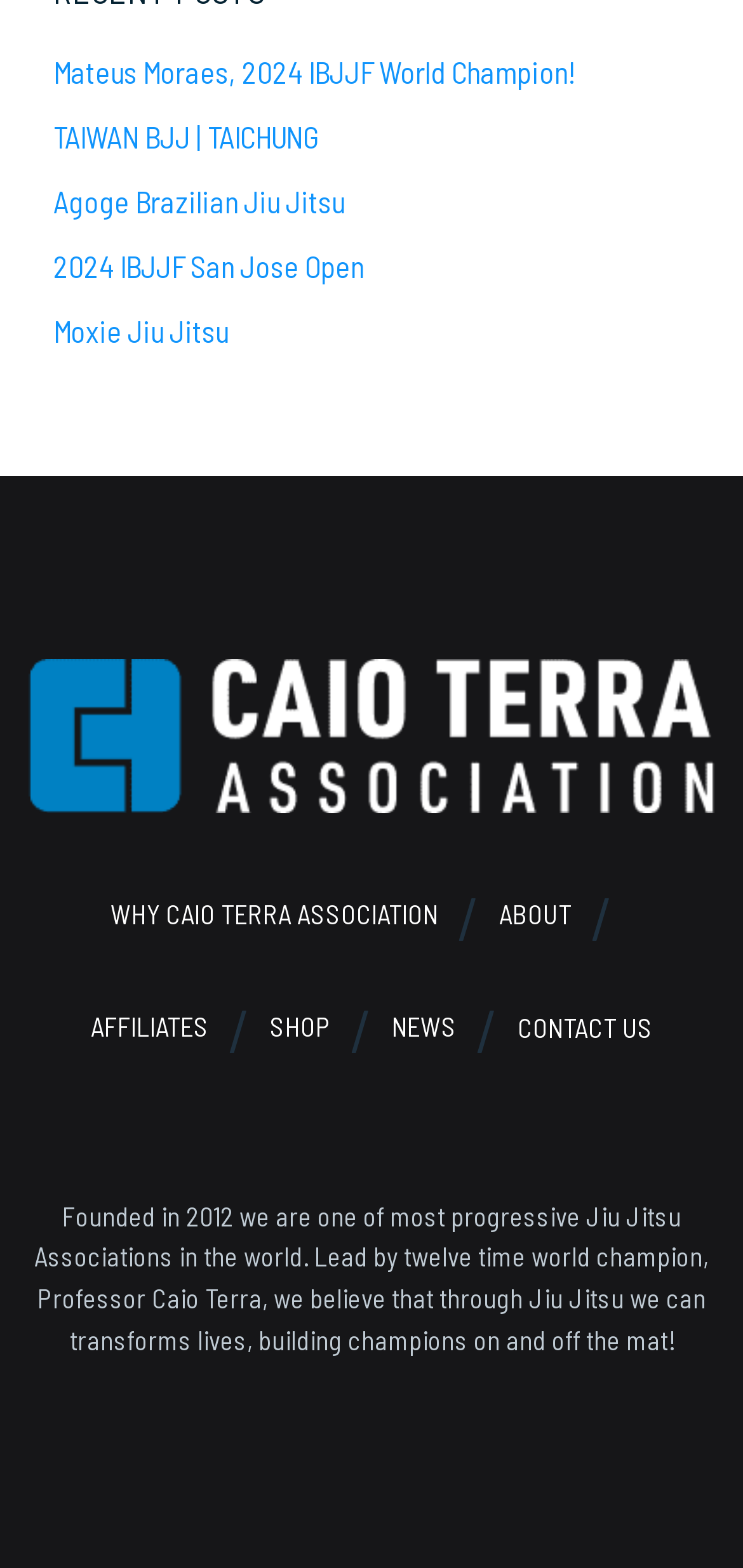How many times has Professor Caio Terra been a world champion?
Please describe in detail the information shown in the image to answer the question.

The answer can be found in the StaticText element, which mentions that the Jiu Jitsu Association is led by twelve-time world champion, Professor Caio Terra.